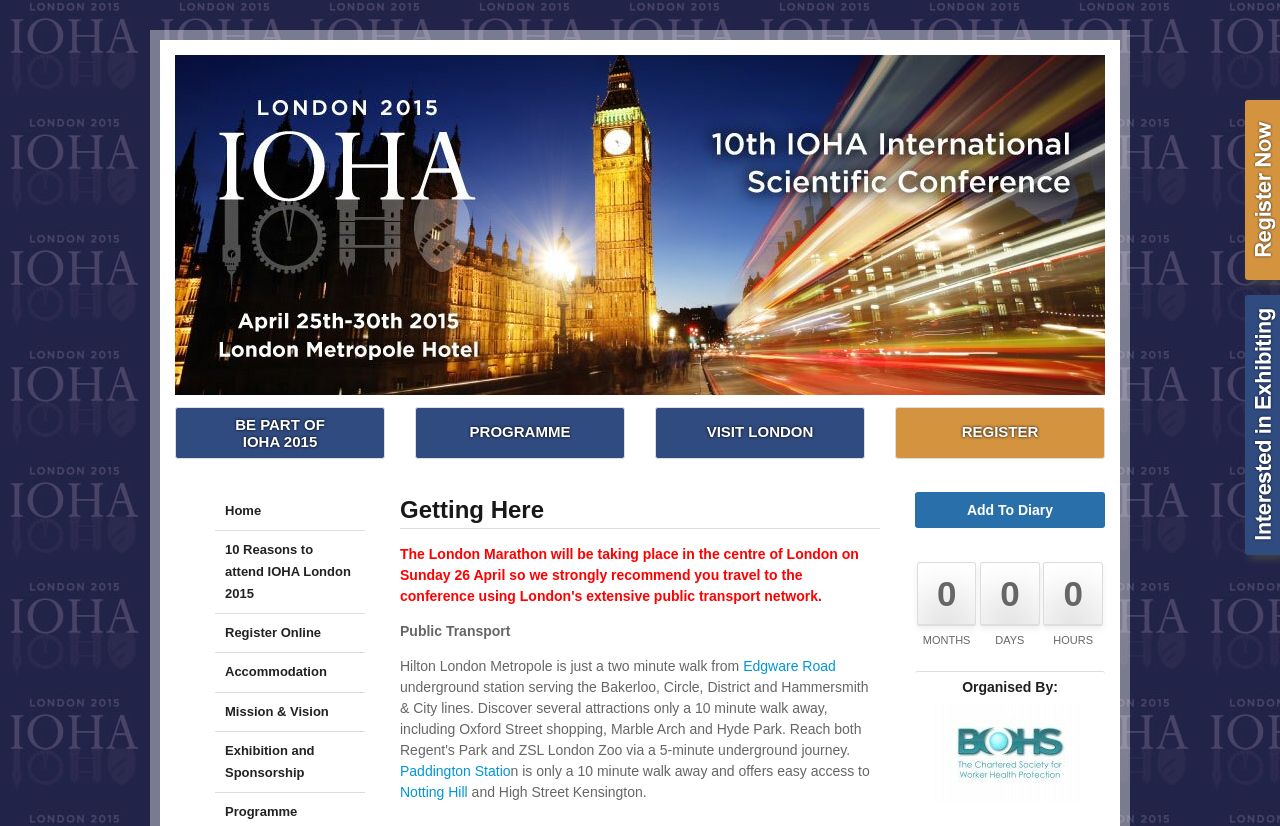Given the description Add To Diary, predict the bounding box coordinates of the UI element. Ensure the coordinates are in the format (top-left x, top-left y, bottom-right x, bottom-right y) and all values are between 0 and 1.

[0.715, 0.596, 0.863, 0.639]